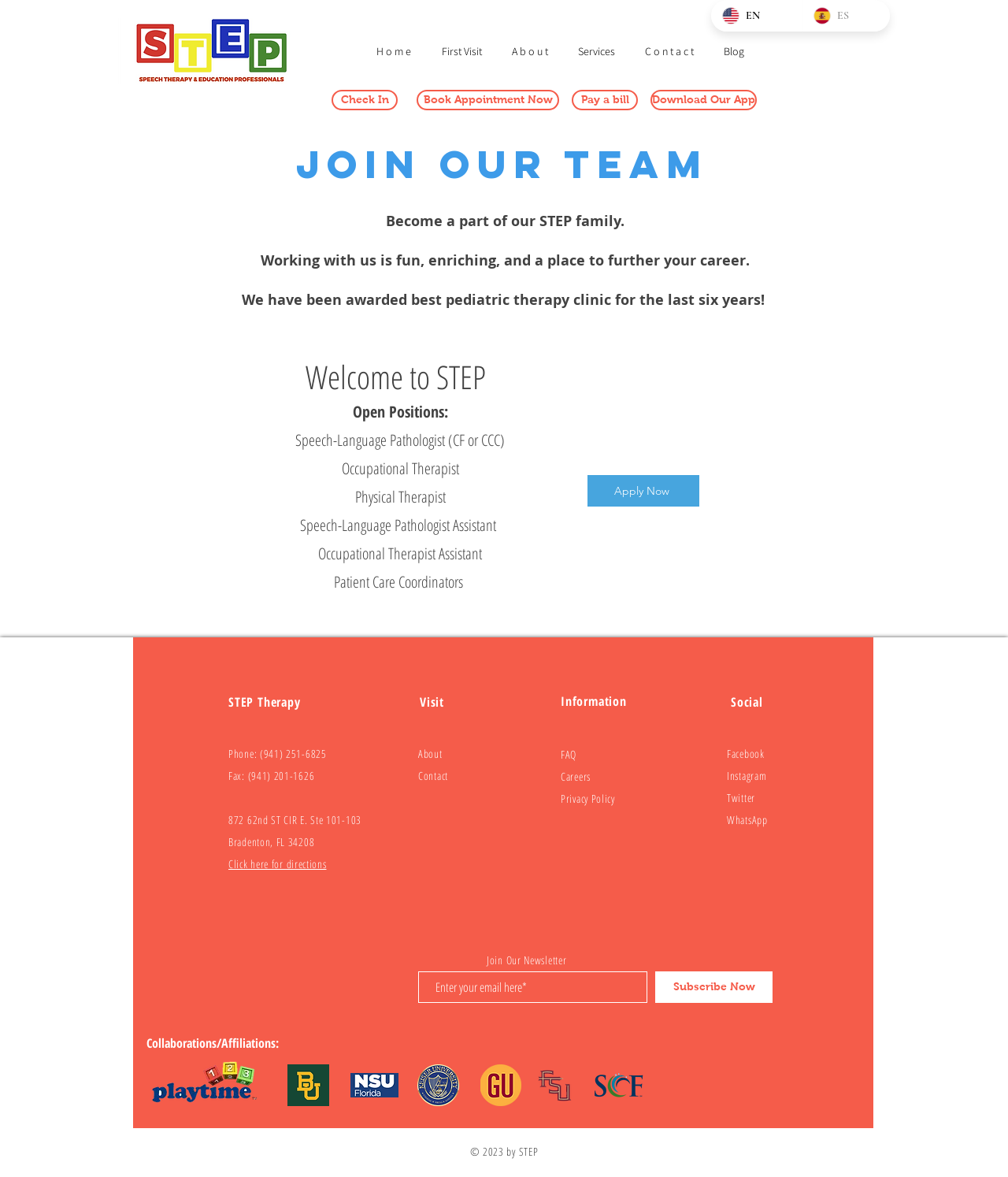Use the information in the screenshot to answer the question comprehensively: What is the main purpose of the webpage?

I found a heading 'JOIN OUR TEAM' and a list of open positions on the webpage, which suggests that the main purpose of the webpage is to provide information about career opportunities at STEP Therapy.